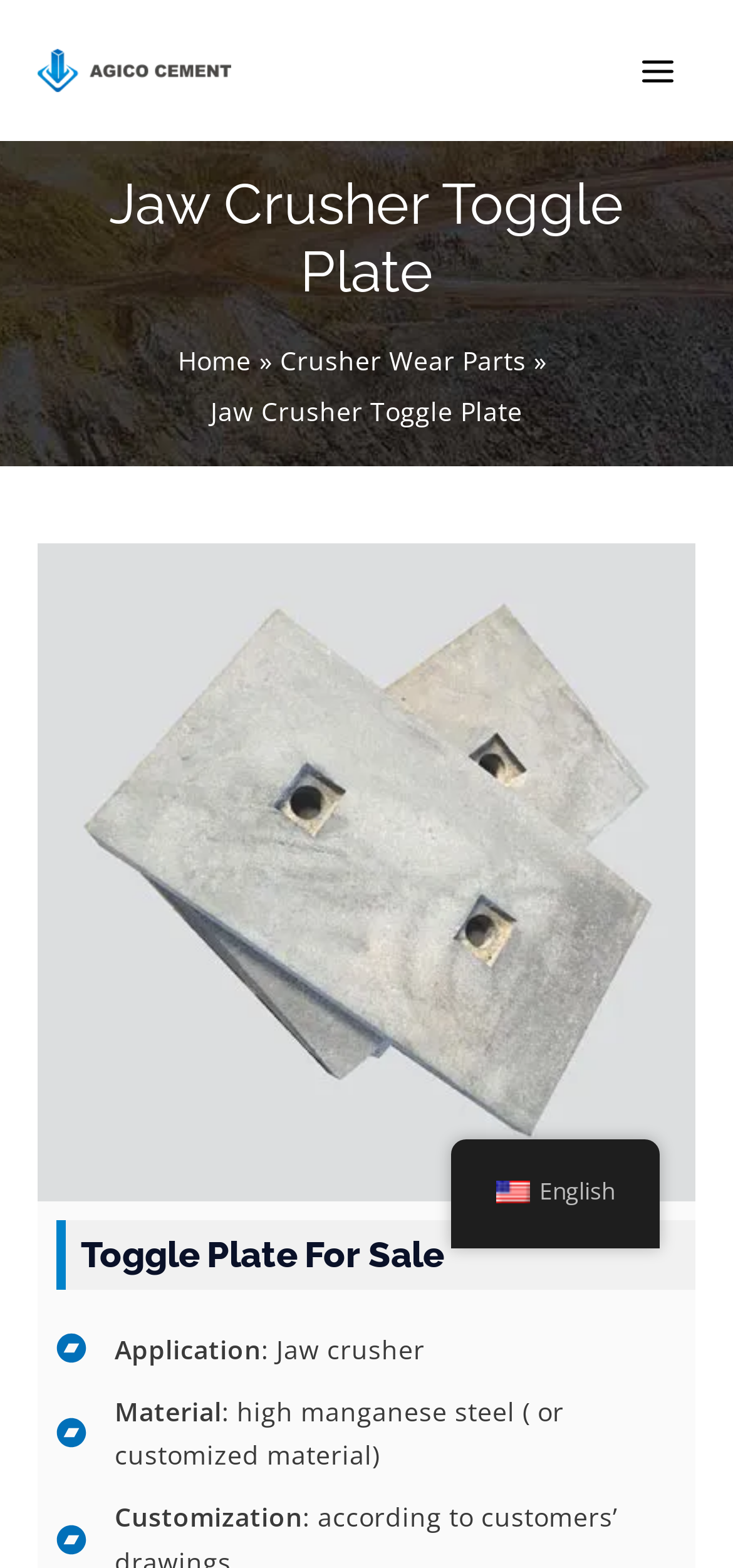Please find and report the bounding box coordinates of the element to click in order to perform the following action: "Open main menu". The coordinates should be expressed as four float numbers between 0 and 1, in the format [left, top, right, bottom].

[0.845, 0.021, 0.949, 0.069]